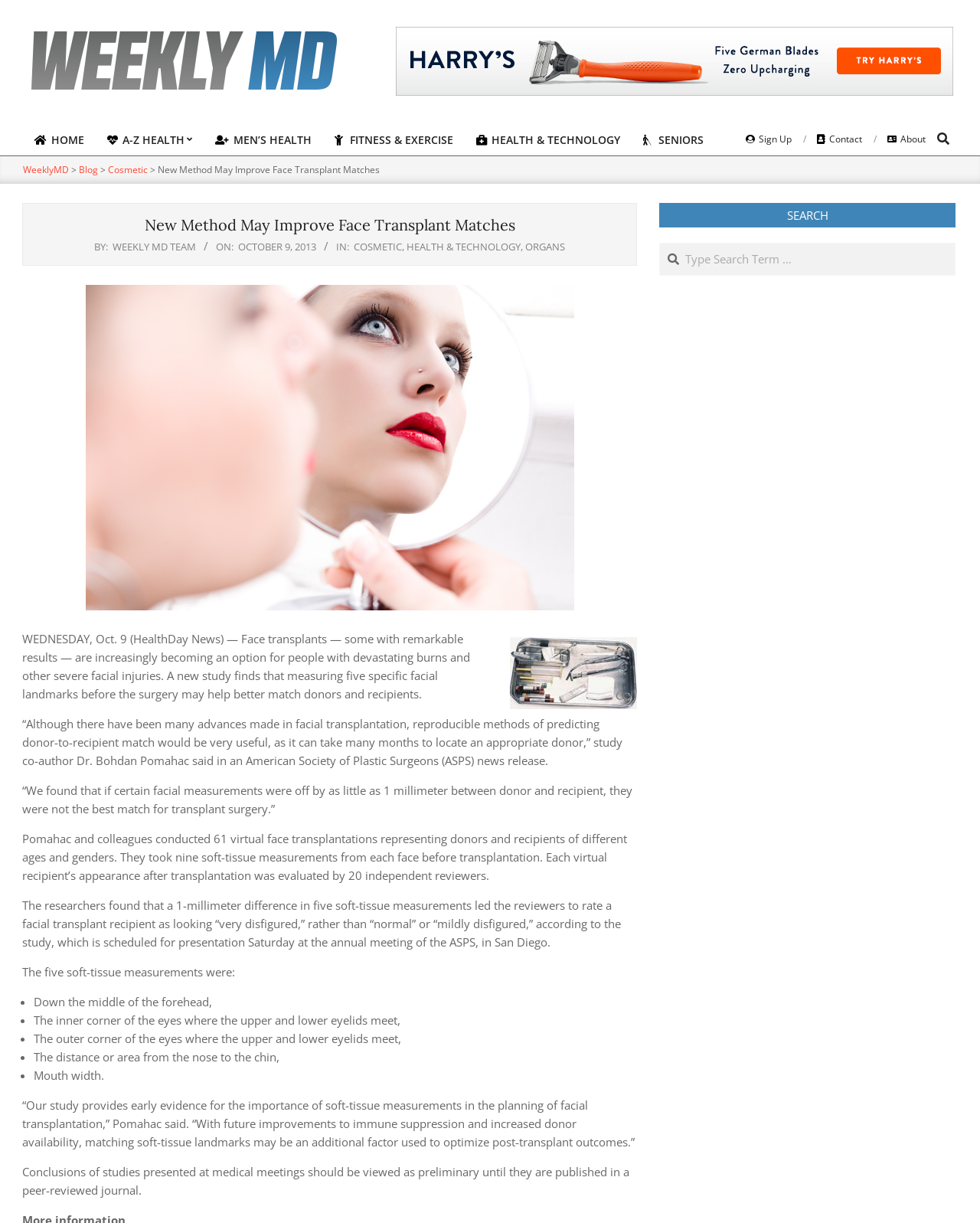Bounding box coordinates should be provided in the format (top-left x, top-left y, bottom-right x, bottom-right y) with all values between 0 and 1. Identify the bounding box for this UI element: WeeklyMD

[0.023, 0.133, 0.07, 0.144]